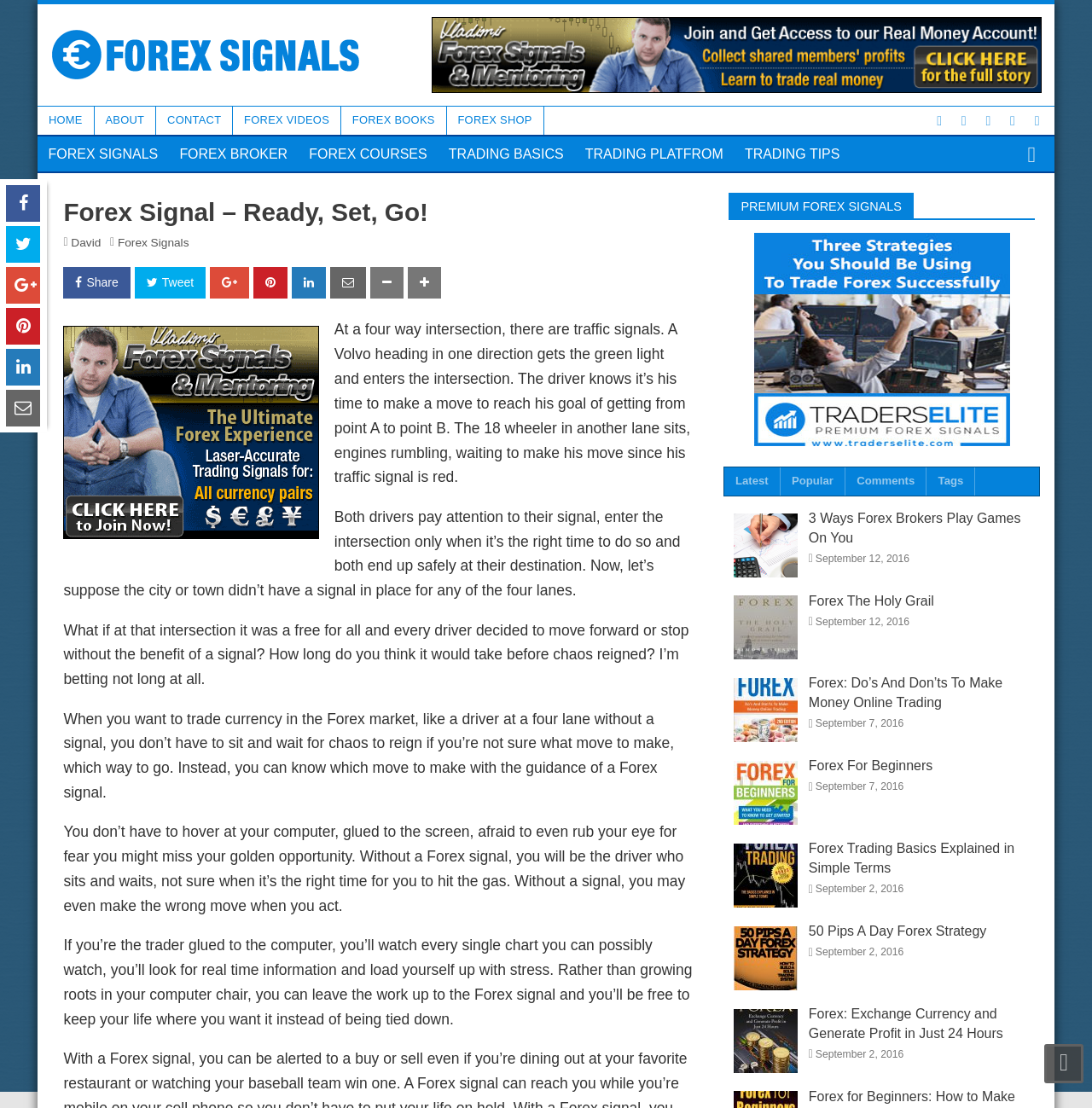Please locate the bounding box coordinates of the element's region that needs to be clicked to follow the instruction: "Read 3 Ways Forex Brokers Play Games On You". The bounding box coordinates should be provided as four float numbers between 0 and 1, i.e., [left, top, right, bottom].

[0.741, 0.461, 0.935, 0.492]